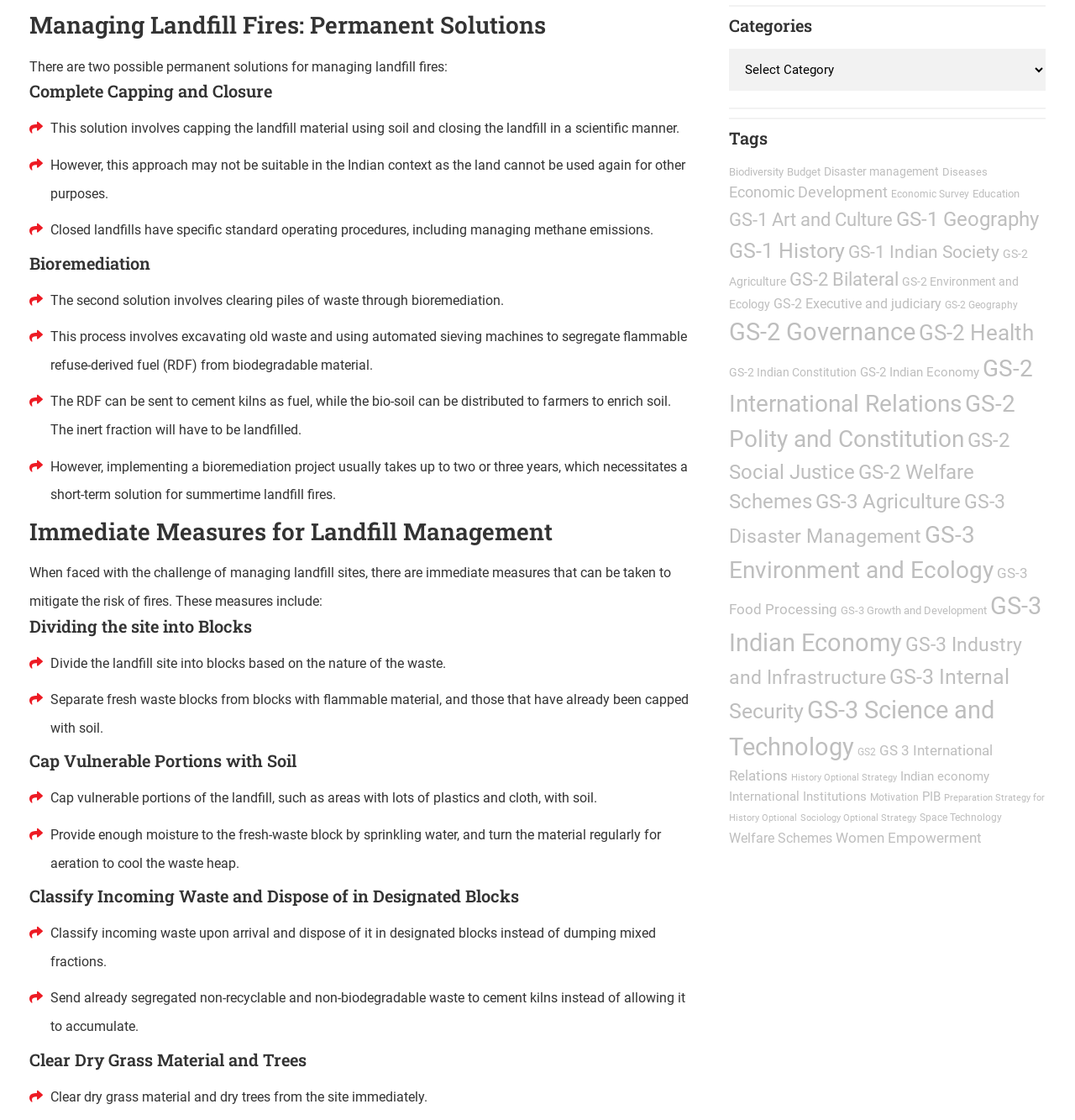Determine the bounding box coordinates of the clickable element necessary to fulfill the instruction: "Click on the 'GS-2 Environment and Ecology' link". Provide the coordinates as four float numbers within the 0 to 1 range, i.e., [left, top, right, bottom].

[0.678, 0.245, 0.948, 0.277]